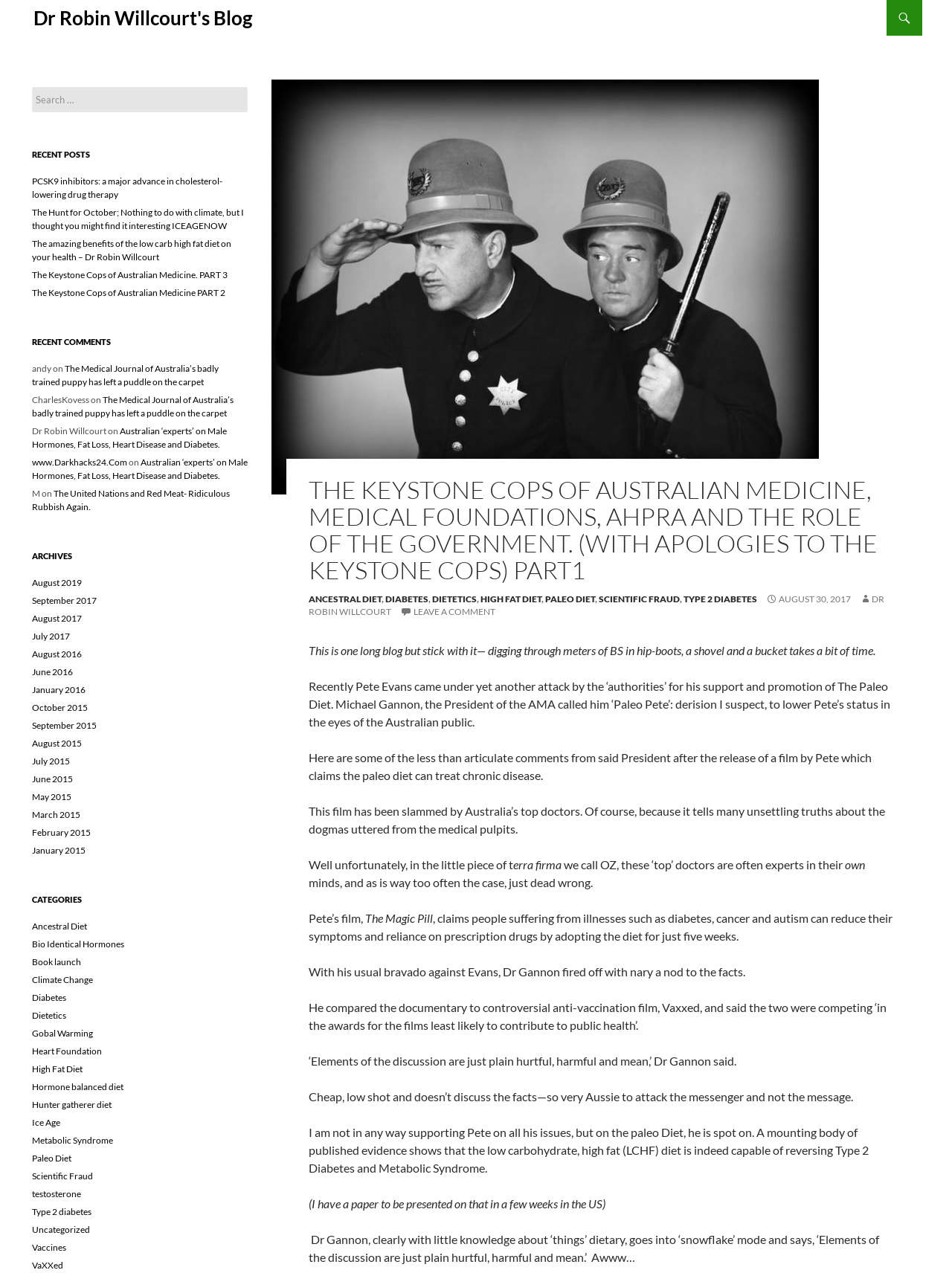Pinpoint the bounding box coordinates for the area that should be clicked to perform the following instruction: "View archives for August 2017".

[0.033, 0.467, 0.101, 0.476]